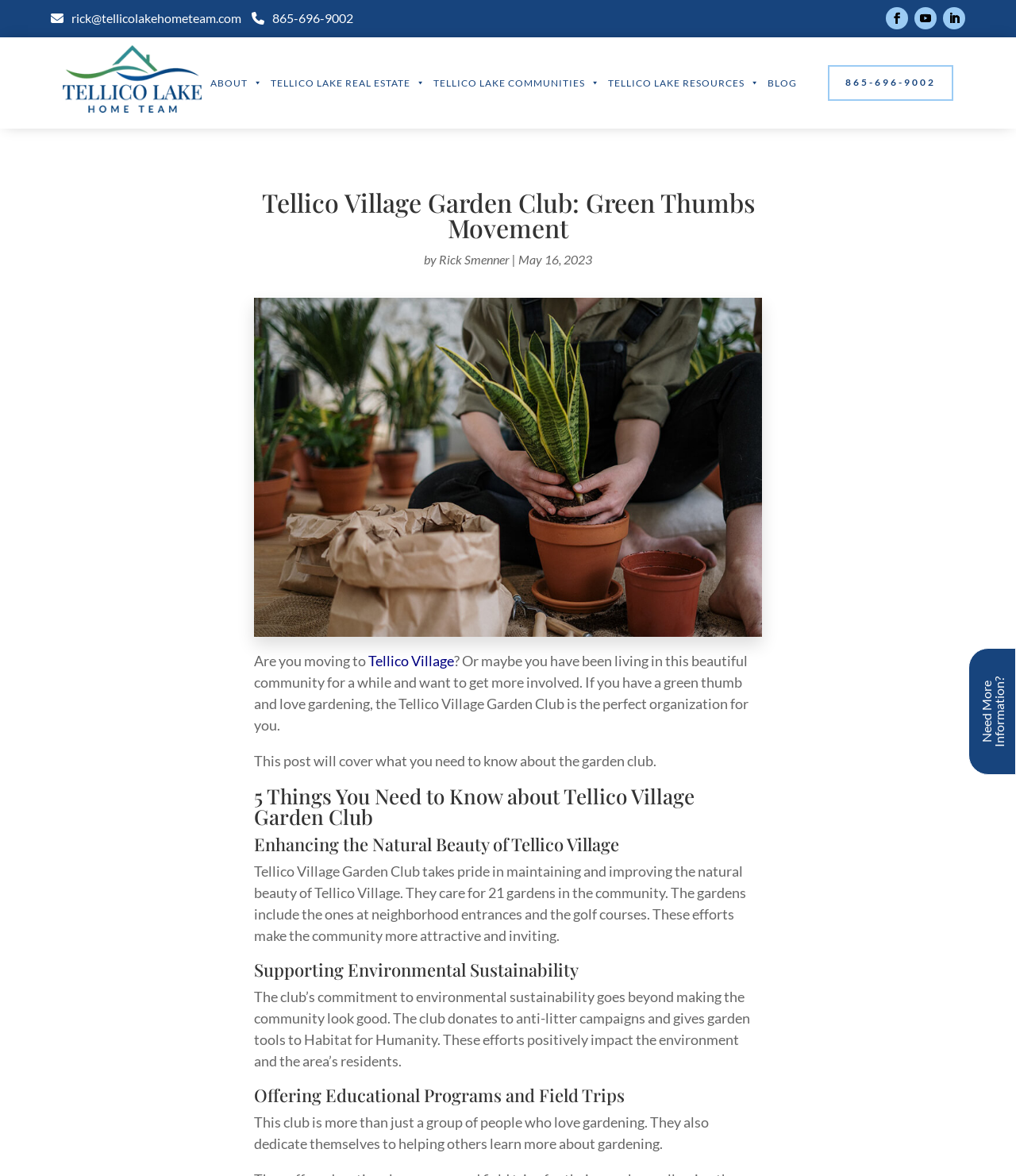Provide an in-depth caption for the webpage.

The webpage is about the Tellico Village Garden Club, a community organization focused on gardening and environmental sustainability in Tellico Village. At the top of the page, there are several links and contact information, including email and phone number, as well as social media icons. Below this section, there is a logo image of Tellico Lake Home Team - Rick Smenner, accompanied by a link to the same.

The main content of the page is divided into sections, each with a heading. The first section, "Tellico Village Garden Club: Green Thumbs Movement", is followed by a brief introduction to the club, including a photo of the garden club. The introduction explains that the club is perfect for those who have a green thumb and love gardening.

The next section, "5 Things You Need to Know about Tellico Village Garden Club", is further divided into three subheadings: "Enhancing the Natural Beauty of Tellico Village", "Supporting Environmental Sustainability", and "Offering Educational Programs and Field Trips". Each subheading is accompanied by a brief description of the club's activities and initiatives, including maintaining and improving the natural beauty of Tellico Village, supporting environmental sustainability, and offering educational programs and field trips.

Throughout the page, there are several links to other pages, including "ABOUT", "TELLICO LAKE REAL ESTATE", "TELLICO LAKE COMMUNITIES", "TELLICO LAKE RESOURCES", and "BLOG". There is also a phone number and email address at the bottom of the page. Overall, the page provides an overview of the Tellico Village Garden Club and its activities, with a focus on gardening, environmental sustainability, and community engagement.